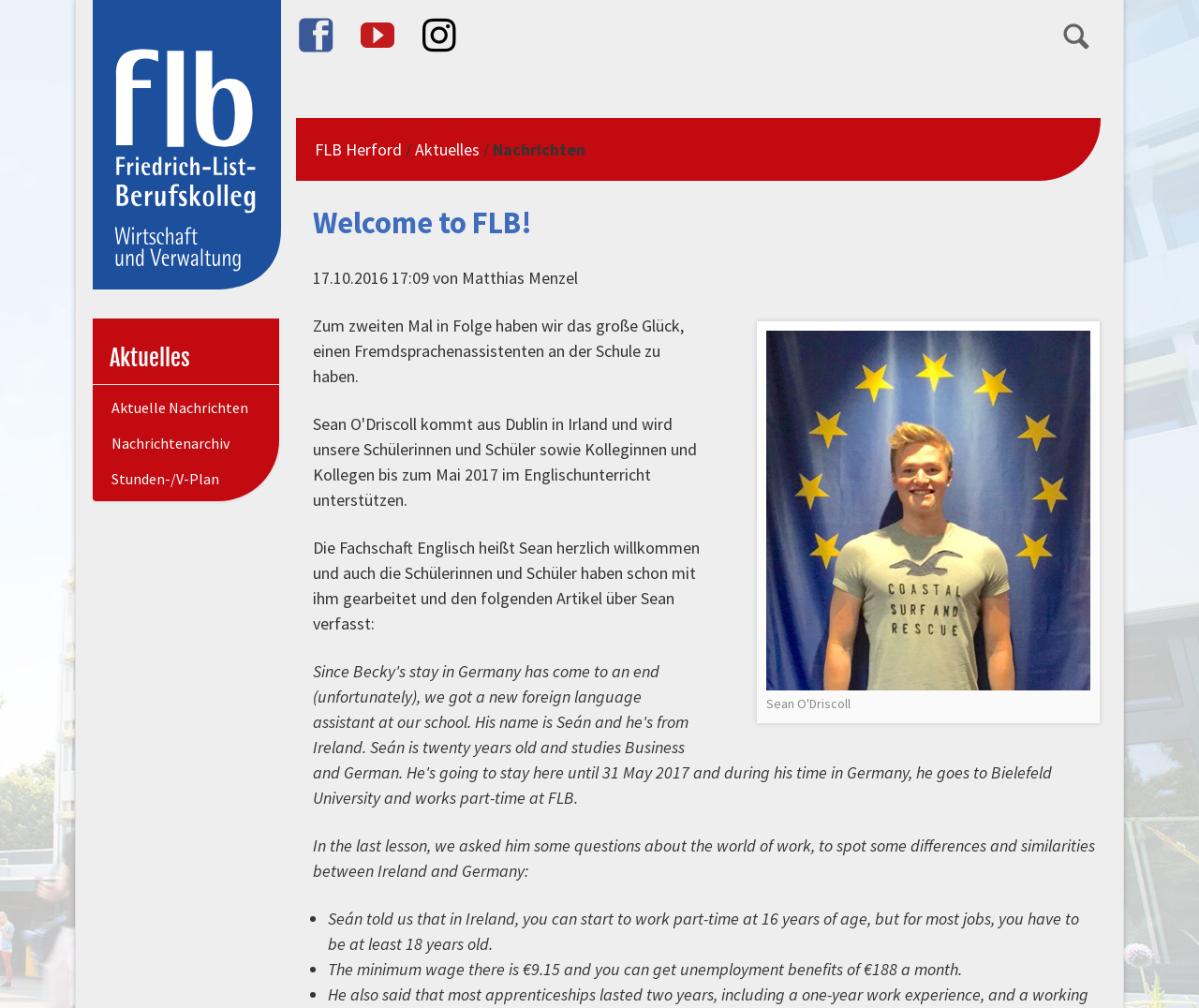Locate the bounding box coordinates of the clickable area to execute the instruction: "view qVtjleoOhLnJiTVrvA review". Provide the coordinates as four float numbers between 0 and 1, represented as [left, top, right, bottom].

None